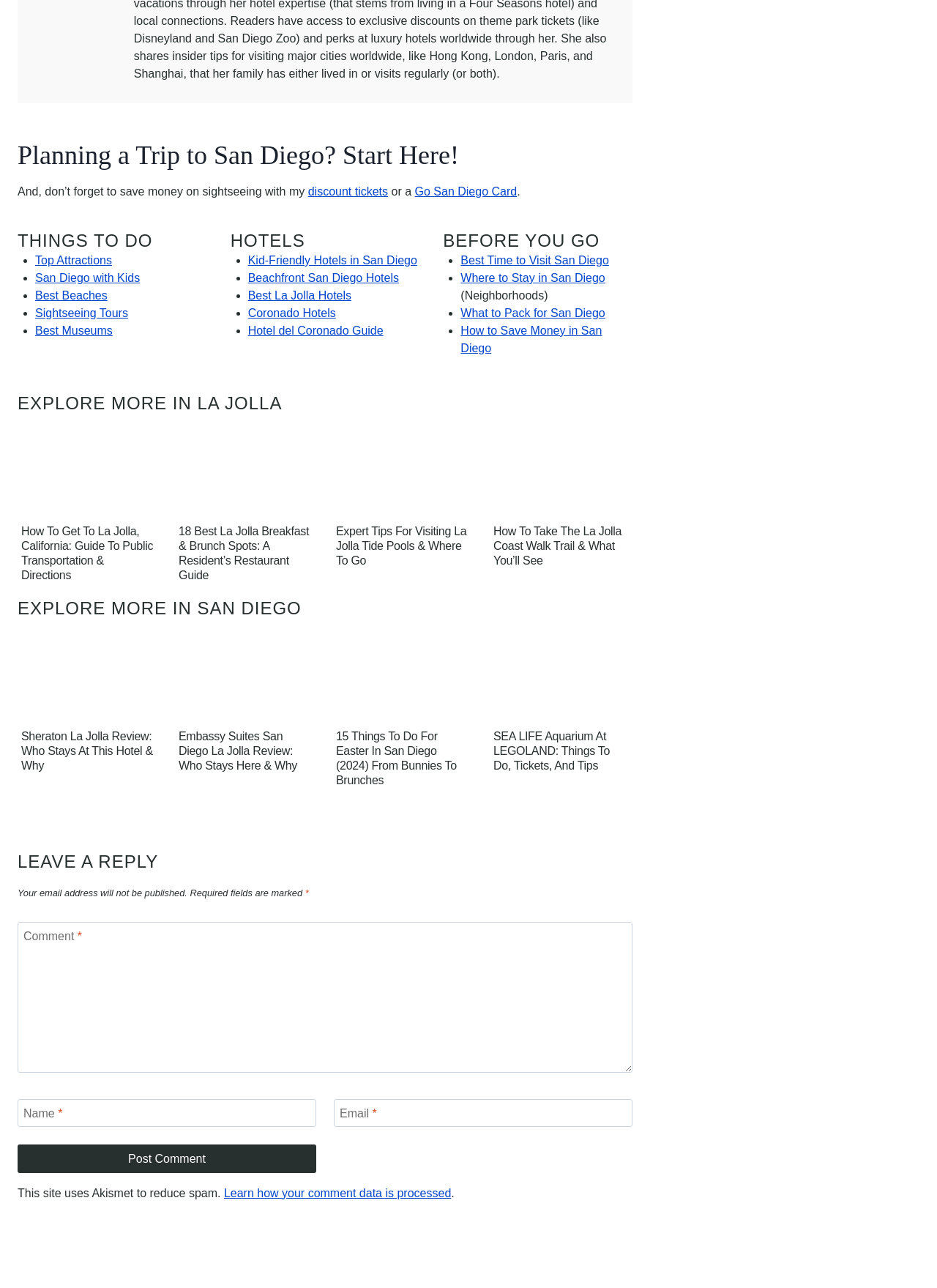Determine the bounding box coordinates of the section I need to click to execute the following instruction: "Read about 'How To Get To La Jolla, California: Guide To Public Transportation & Directions'". Provide the coordinates as four float numbers between 0 and 1, i.e., [left, top, right, bottom].

[0.023, 0.407, 0.167, 0.452]